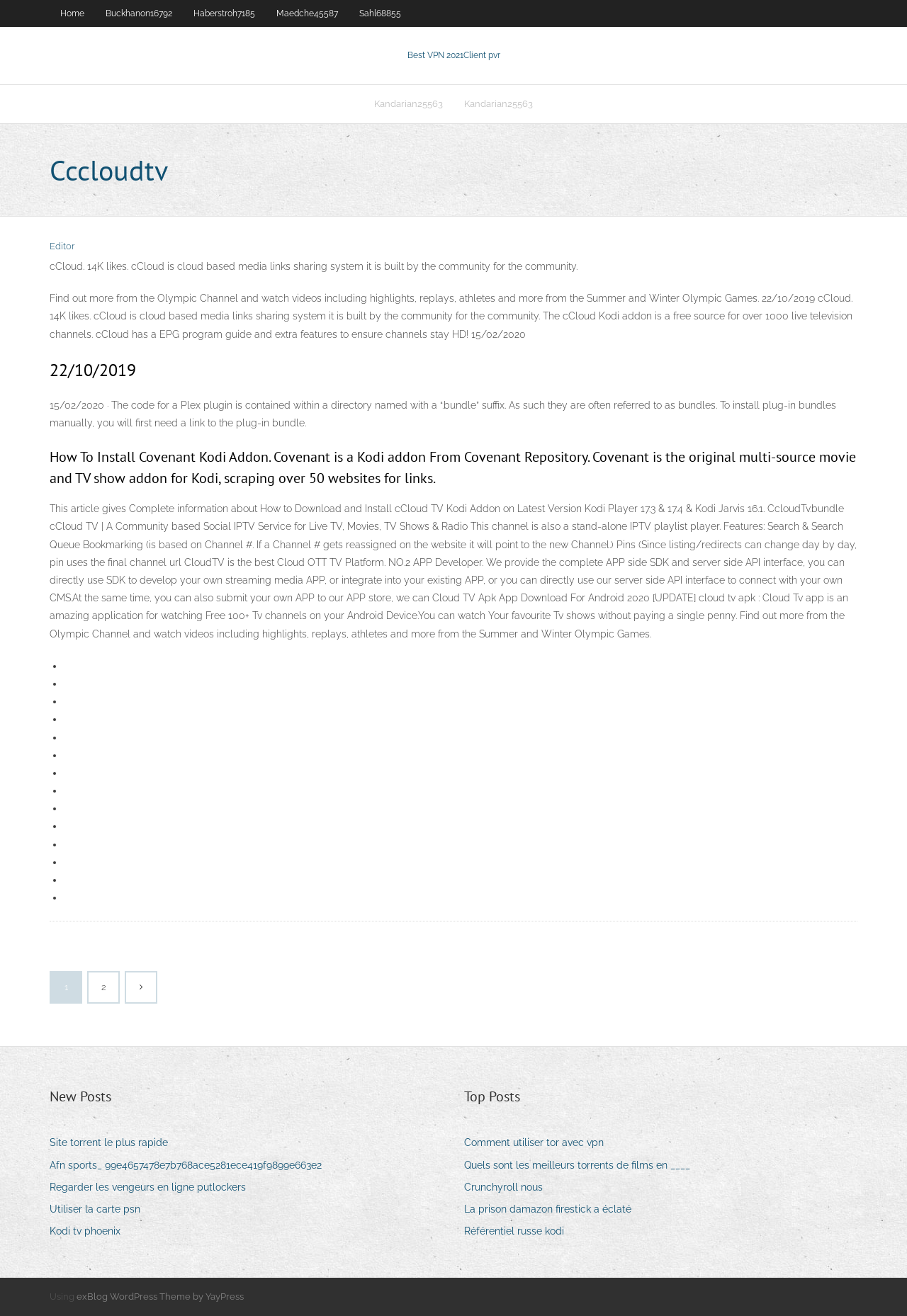Determine the bounding box coordinates of the UI element described below. Use the format (top-left x, top-left y, bottom-right x, bottom-right y) with floating point numbers between 0 and 1: Kodi tv phoenix

[0.055, 0.928, 0.145, 0.943]